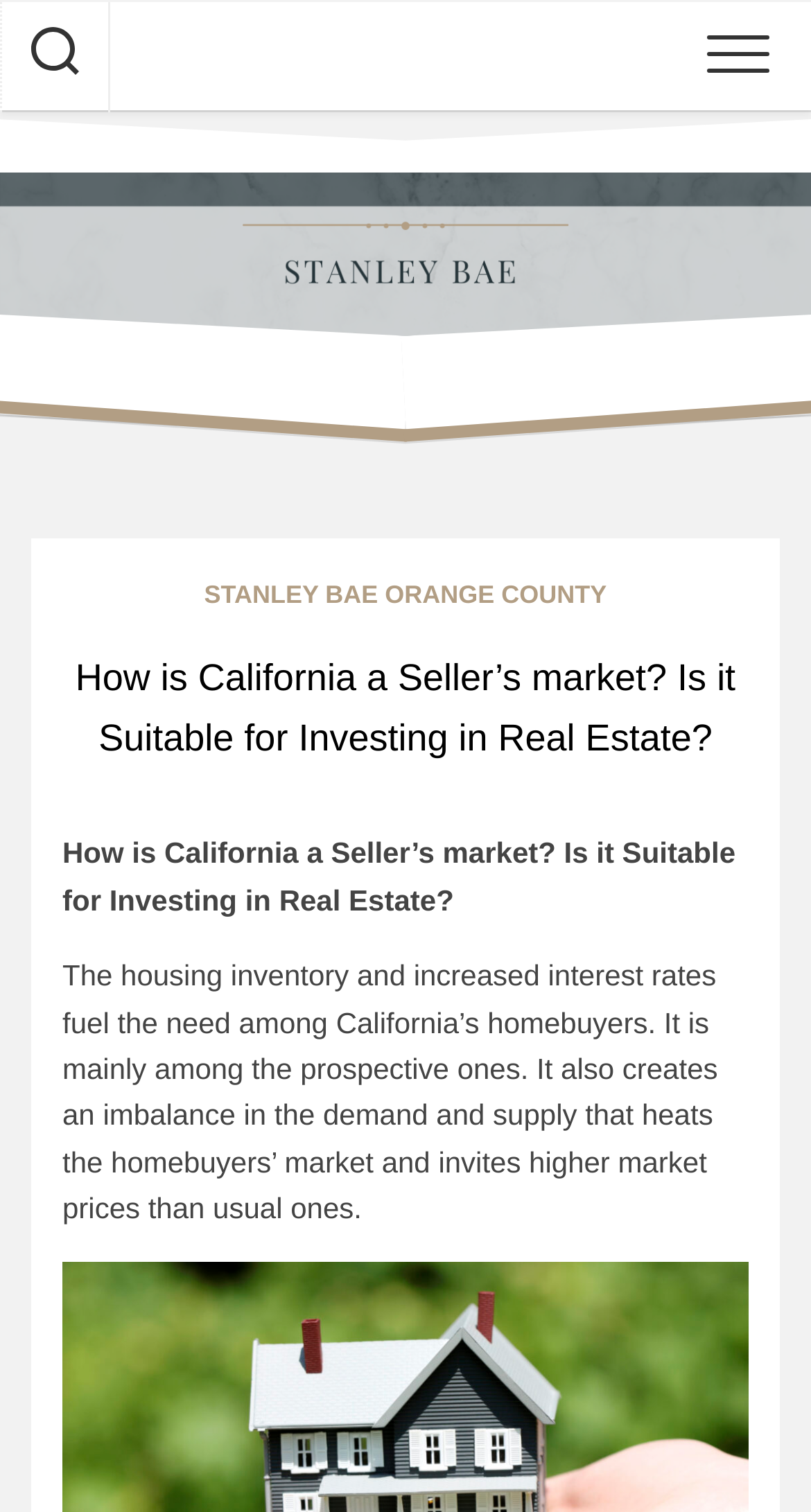Explain the webpage's layout and main content in detail.

The webpage is about Stanley Bae's thoughts on California's real estate market, specifically whether it's a seller's market and suitable for investment. 

At the top right corner, there are two buttons. On the top left corner, there is another button and a link to the website "stanleybaeorangecountycalifornia.com", accompanied by an image with the same URL. 

Below these elements, there is a header section that spans most of the width of the page. Within this section, there is a link to "STANLEY BAE ORANGE COUNTY" on the left side, and a heading that repeats the title "How is California a Seller’s market? Is it Suitable for Investing in Real Estate?" on the right side. This heading is also a link. 

Further down, there is a block of text that summarizes the content of the webpage. It explains how the housing inventory and increased interest rates contribute to an imbalance in demand and supply, leading to higher market prices.